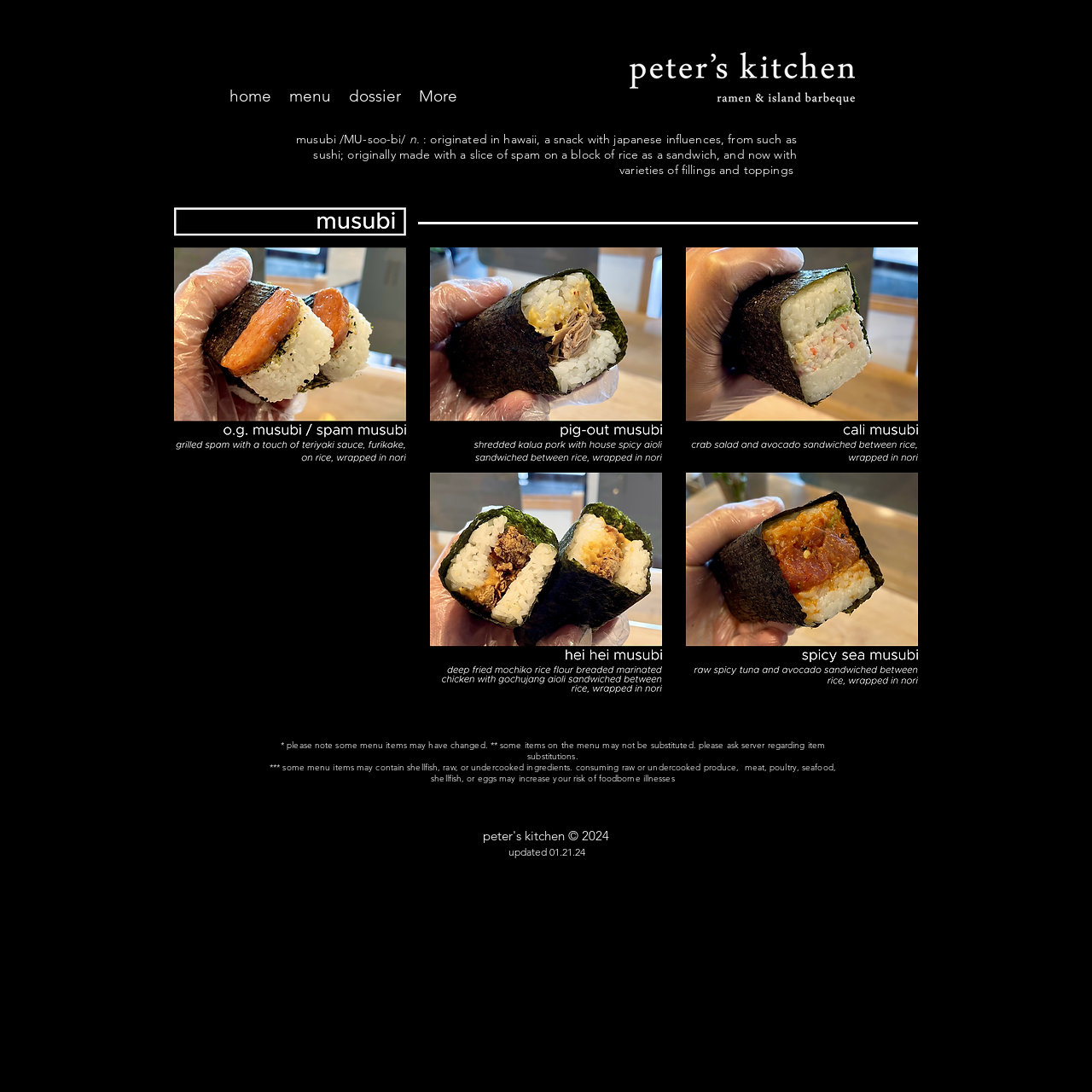Present a detailed account of what is displayed on the webpage.

The webpage is about Musubi, a snack with Japanese influences, and Peter's Kitchen. At the top left, there is a navigation menu with four links: "home", "menu", "dossier", and "More". To the right of the navigation menu, there is a logo of Peter's Kitchen, which is an image of a PNG logo.

Below the navigation menu and logo, there is a main section that takes up most of the page. In this section, there is a brief description of Musubi, which is defined as a snack originated in Hawaii with Japanese influences. The description is accompanied by four images of Musubi, arranged in a 2x2 grid.

Below the description and images, there are two paragraphs of text. The first paragraph notes that some menu items may have changed and that some items on the menu may not be substituted. The second paragraph warns that some menu items may contain shellfish, raw, or undercooked ingredients, which can increase the risk of foodborne illnesses.

At the very bottom of the page, there is a content information section with a heading that indicates the page was updated on 01.21.24.